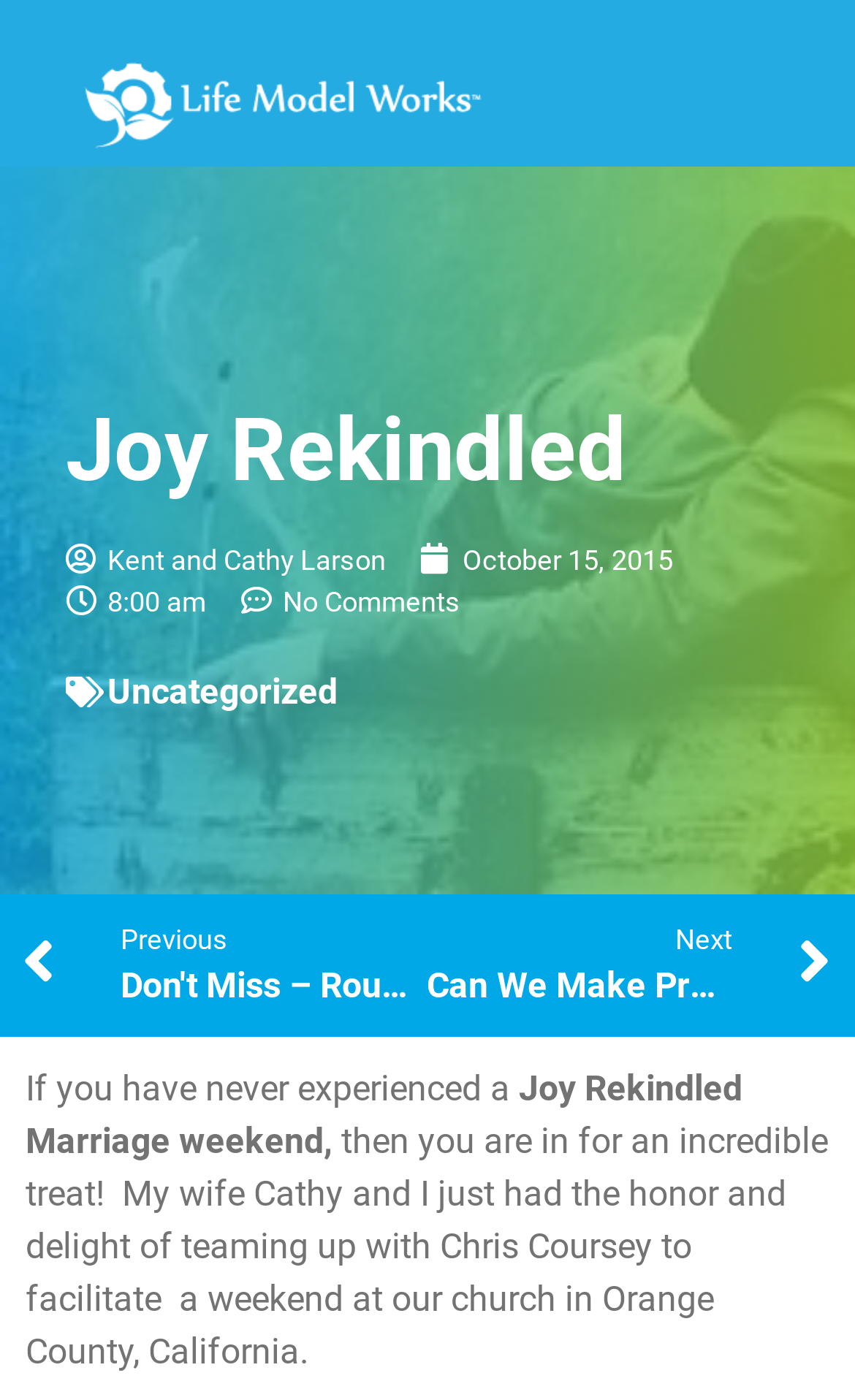What is the date mentioned on the webpage?
Please provide a single word or phrase in response based on the screenshot.

October 15, 2015